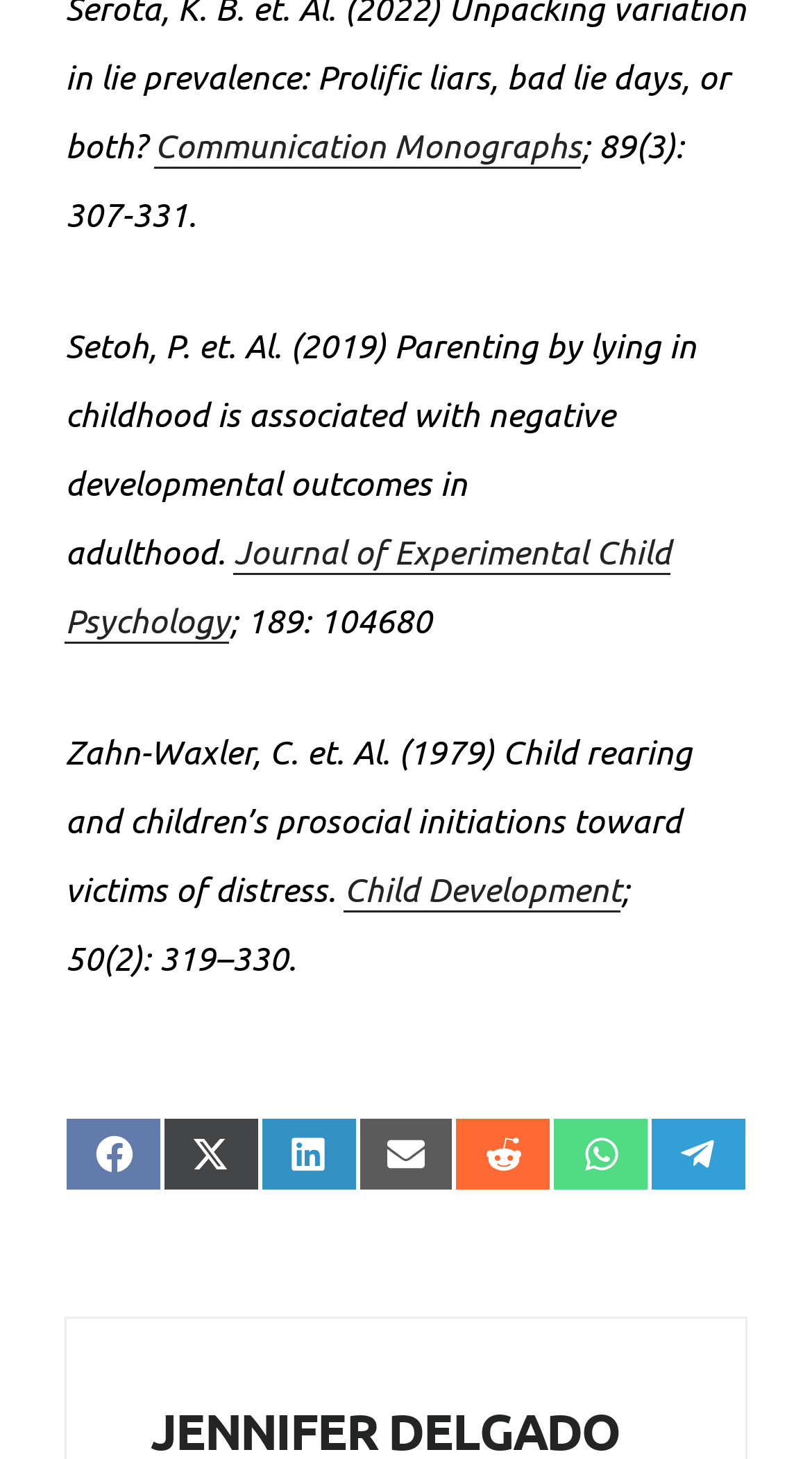Who are the authors of the 'Child Development' article?
Please interpret the details in the image and answer the question thoroughly.

I determined the authors of the 'Child Development' article by looking at the StaticText element with the text 'Zahn-Waxler, C. et. Al. (1979) Child rearing and children’s prosocial initiations toward victims of distress.' next to the link element with the text 'Child Development'.